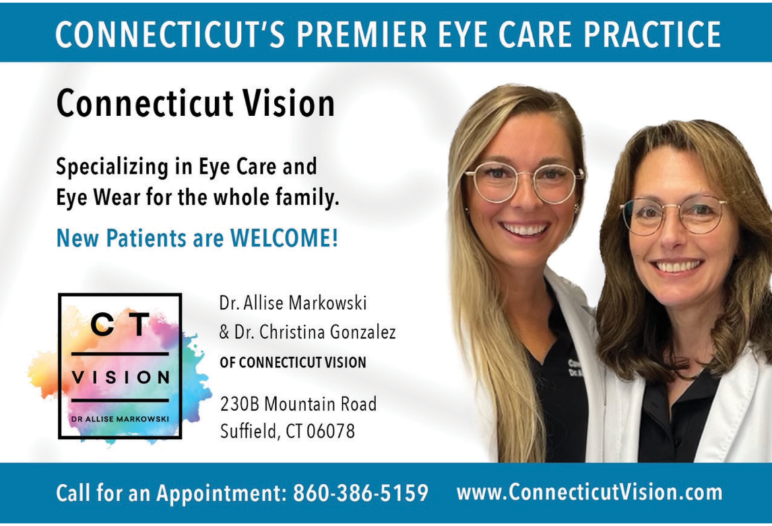Explain what is happening in the image with as much detail as possible.

The image features a vibrant advertisement for Connecticut Vision, showcasing the eye care practice's commitment to serving families with comprehensive eye care and eyewear options. The ad prominently highlights the names of Dr. Allise Markowski and Dr. Christina Gonzalez, positioned alongside their professional images, both wearing stylish eyewear. The design includes colorful elements, suggesting a friendly and welcoming atmosphere. Key information such as the invitation for new patients, the address at 230B Mountain Road, Suffield, CT 06078, and the contact number (860-386-5159) for appointments is also clearly displayed. The overall layout emphasizes professionalism and accessibility, making it clear that this is a go-to destination for eye care in Connecticut.